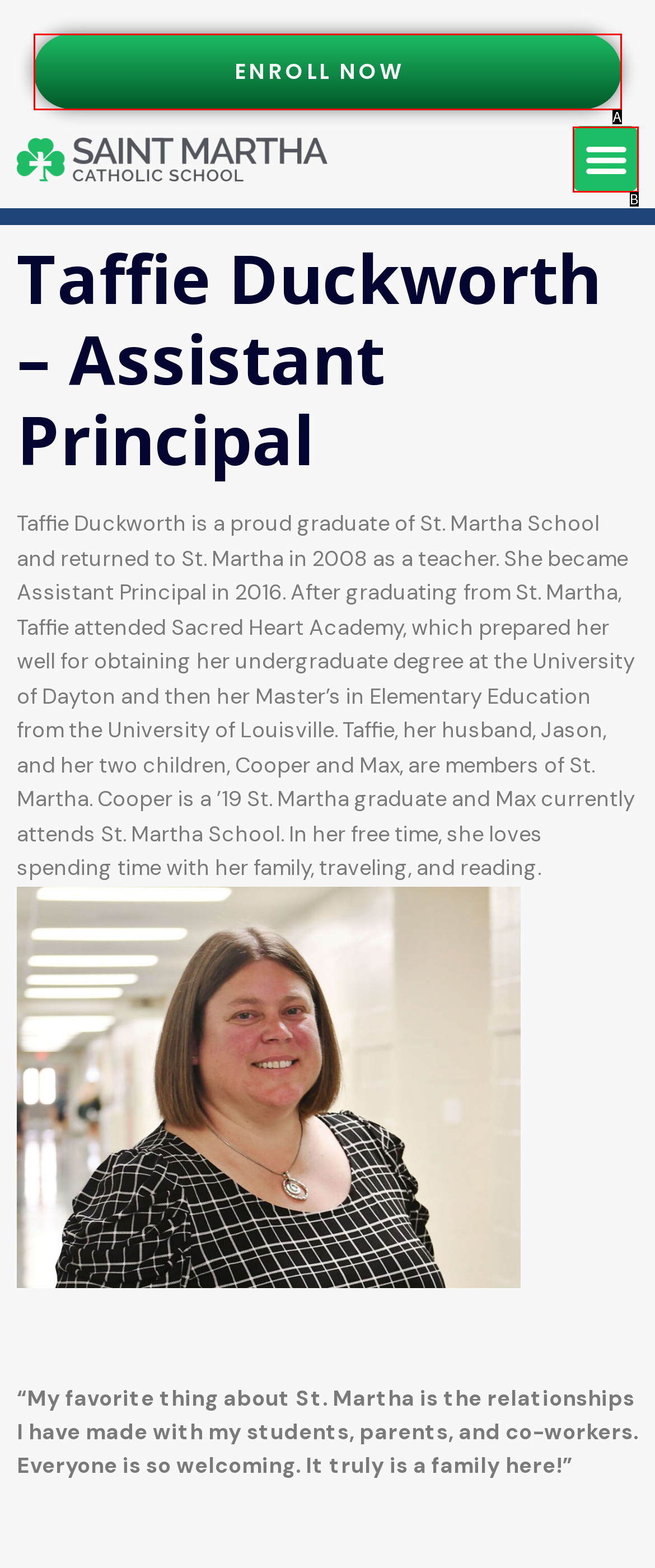Which option corresponds to the following element description: Menu?
Please provide the letter of the correct choice.

B